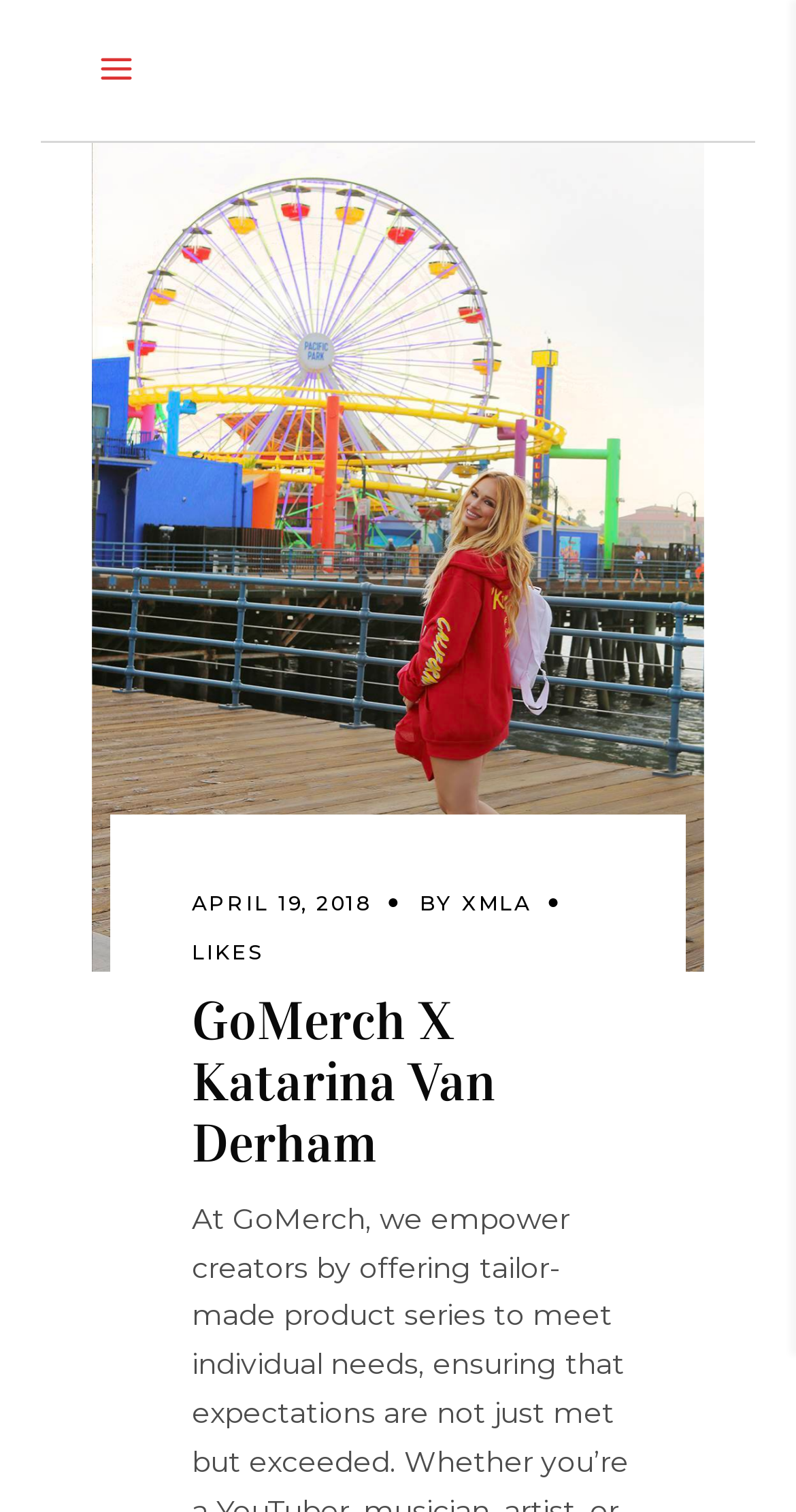What is the author of the blog post?
Please provide a comprehensive answer based on the details in the screenshot.

The link element with the text 'XMLA' is preceded by the text 'BY', indicating that XMLA is the author of the blog post.